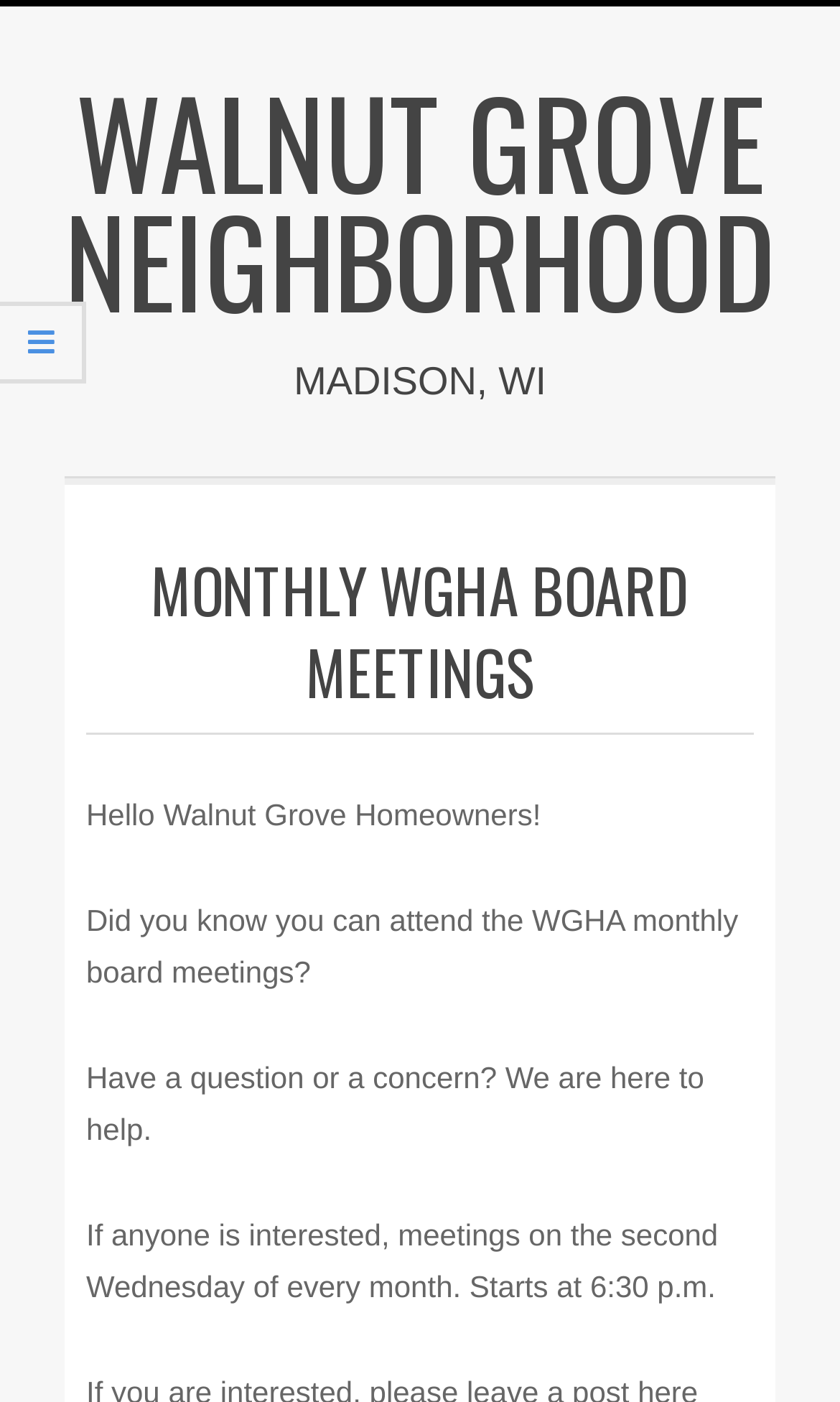Using the provided description: "Menu", find the bounding box coordinates of the corresponding UI element. The output should be four float numbers between 0 and 1, in the format [left, top, right, bottom].

[0.0, 0.215, 0.103, 0.273]